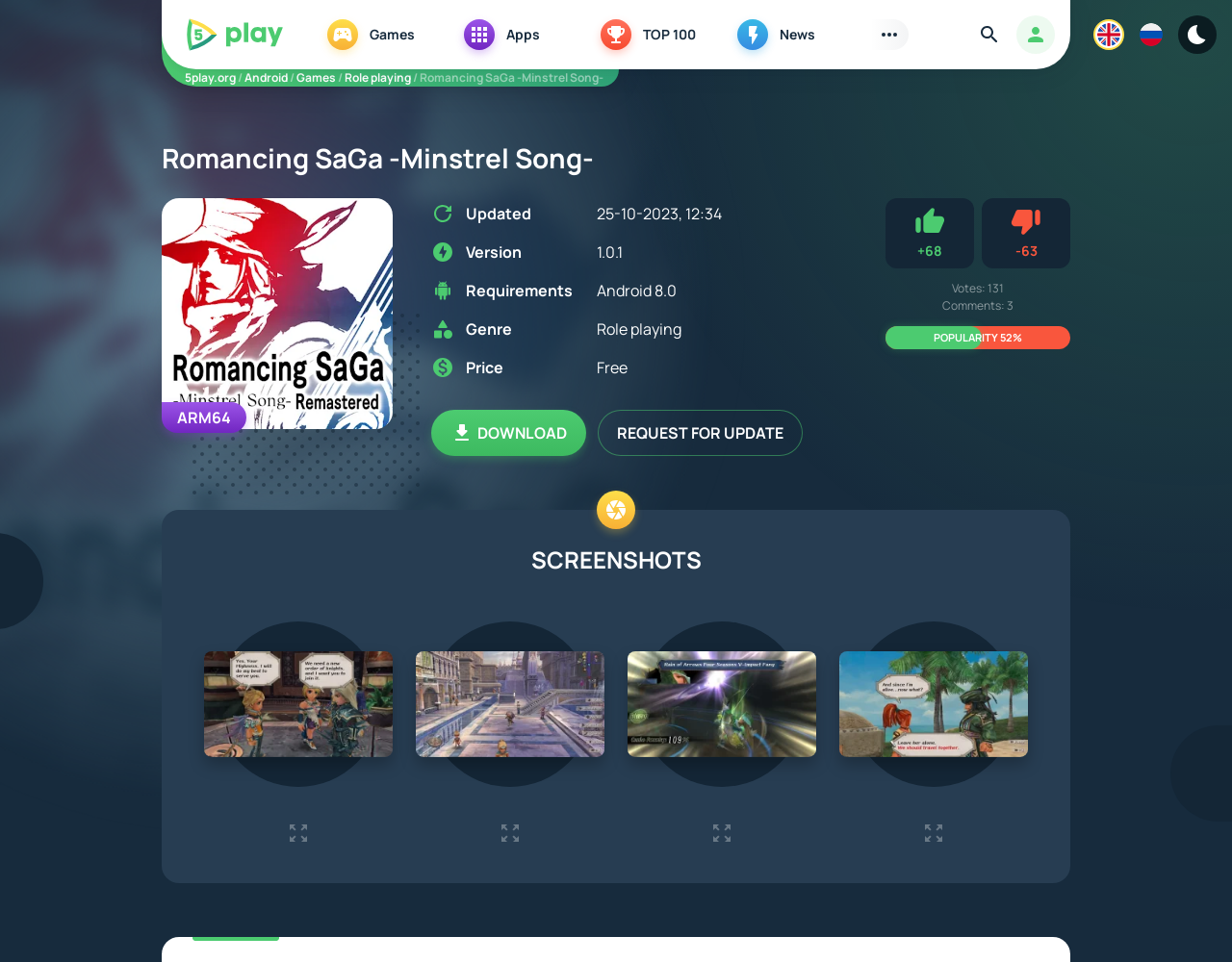Could you determine the bounding box coordinates of the clickable element to complete the instruction: "View screenshots"? Provide the coordinates as four float numbers between 0 and 1, i.e., [left, top, right, bottom].

[0.156, 0.622, 0.328, 0.842]